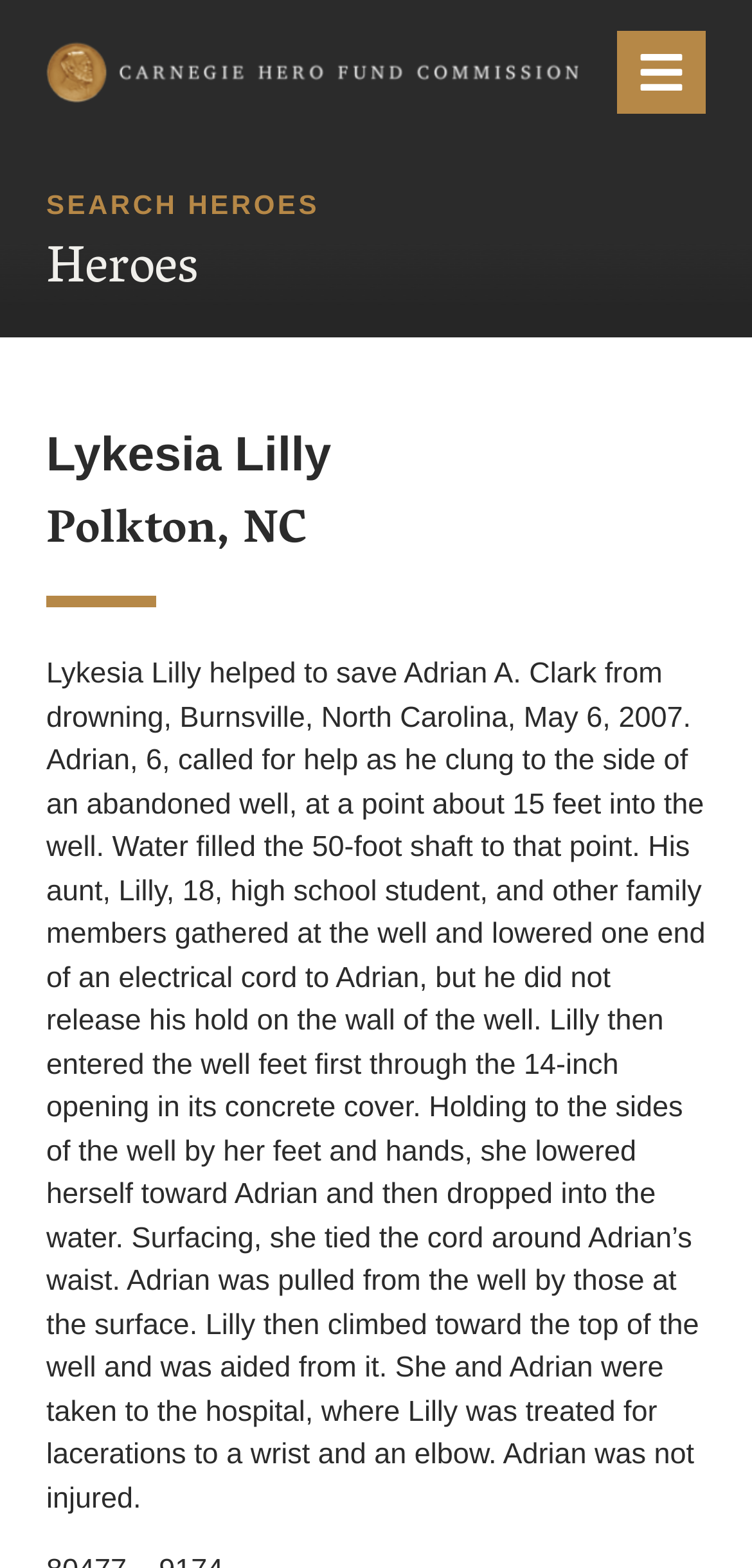Using details from the image, please answer the following question comprehensively:
What was Lykesia Lilly treated for at the hospital?

According to the text, Lykesia Lilly was treated for lacerations to a wrist and an elbow at the hospital.